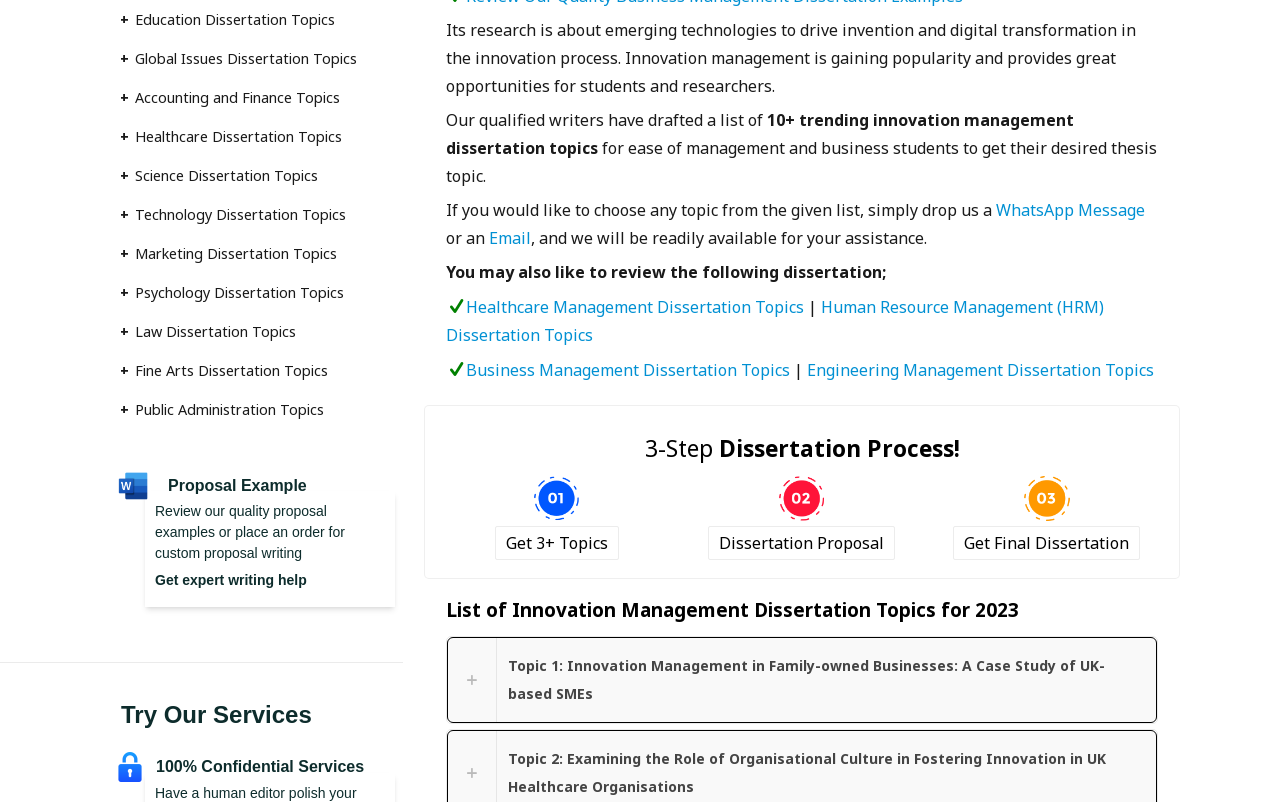Identify the bounding box for the given UI element using the description provided. Coordinates should be in the format (top-left x, top-left y, bottom-right x, bottom-right y) and must be between 0 and 1. Here is the description: Healthcare Management Dissertation Topics

[0.364, 0.369, 0.628, 0.397]